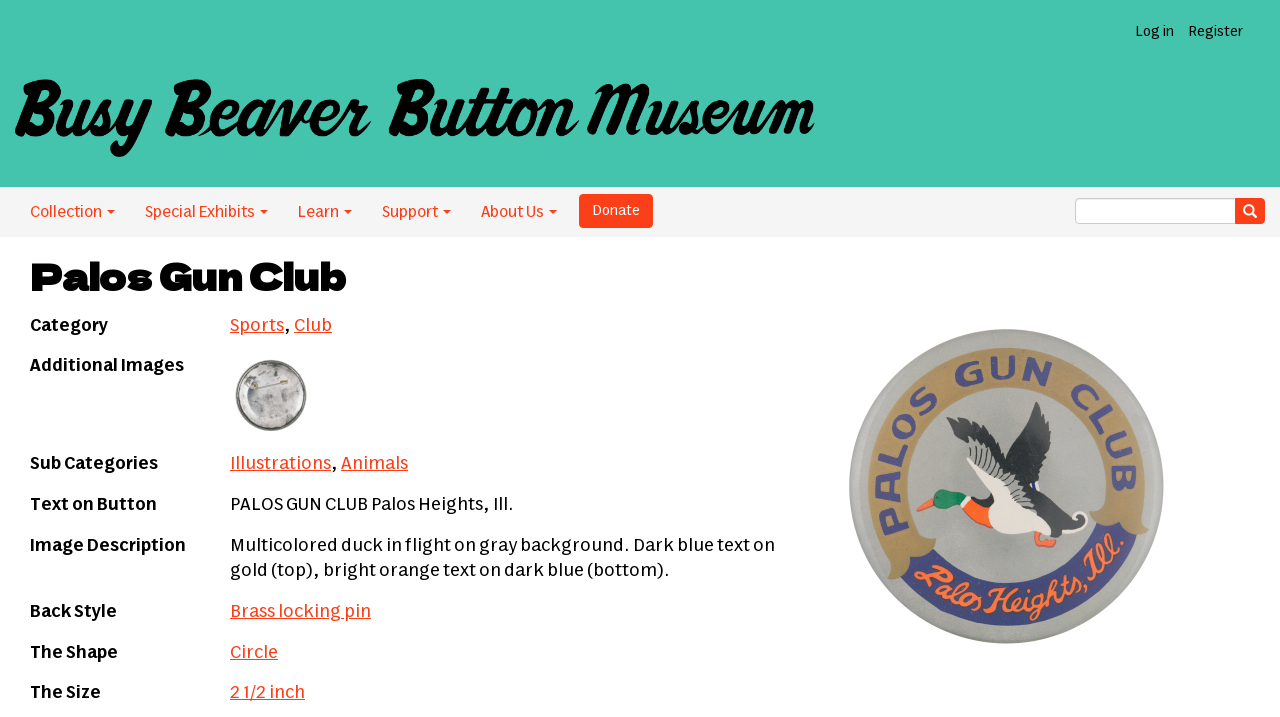Identify the bounding box coordinates necessary to click and complete the given instruction: "View the 'Collection'".

[0.012, 0.26, 0.102, 0.33]